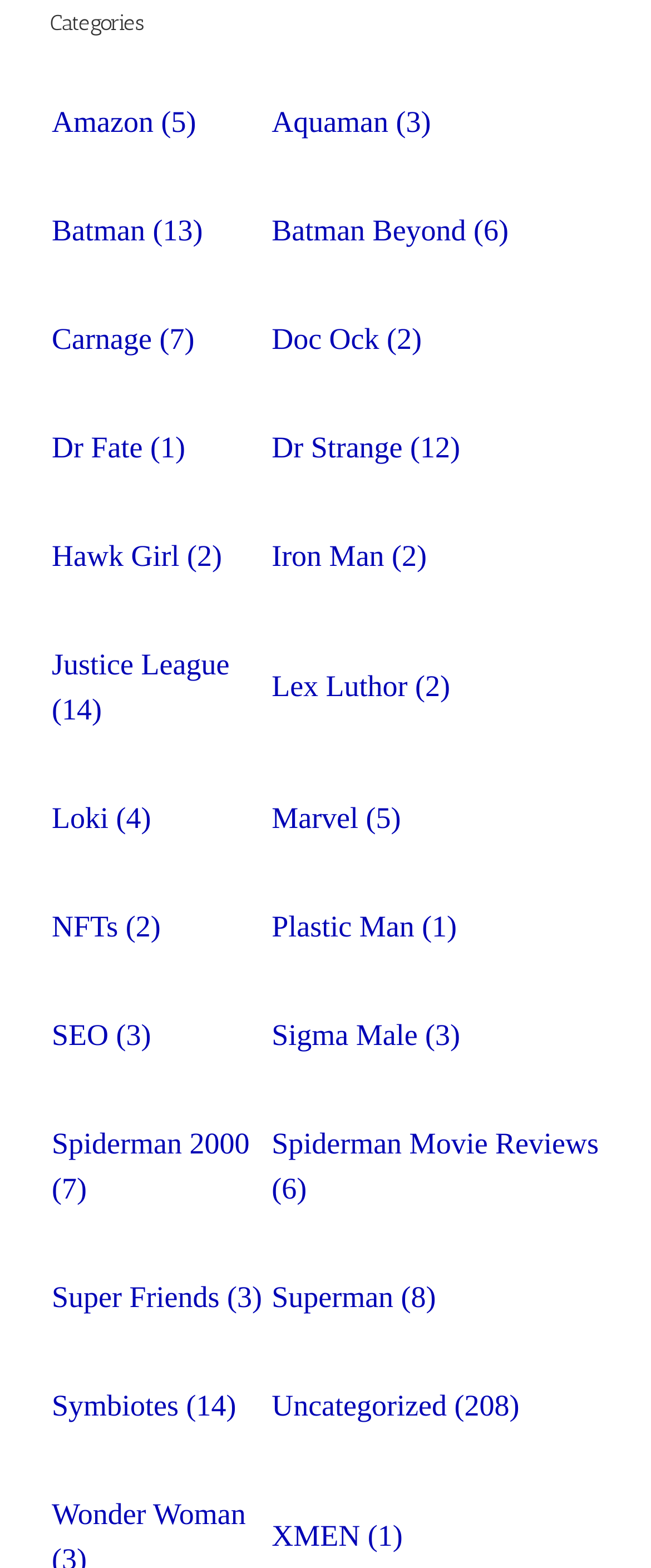Are there any categories with the same number of items?
Use the screenshot to answer the question with a single word or phrase.

Yes